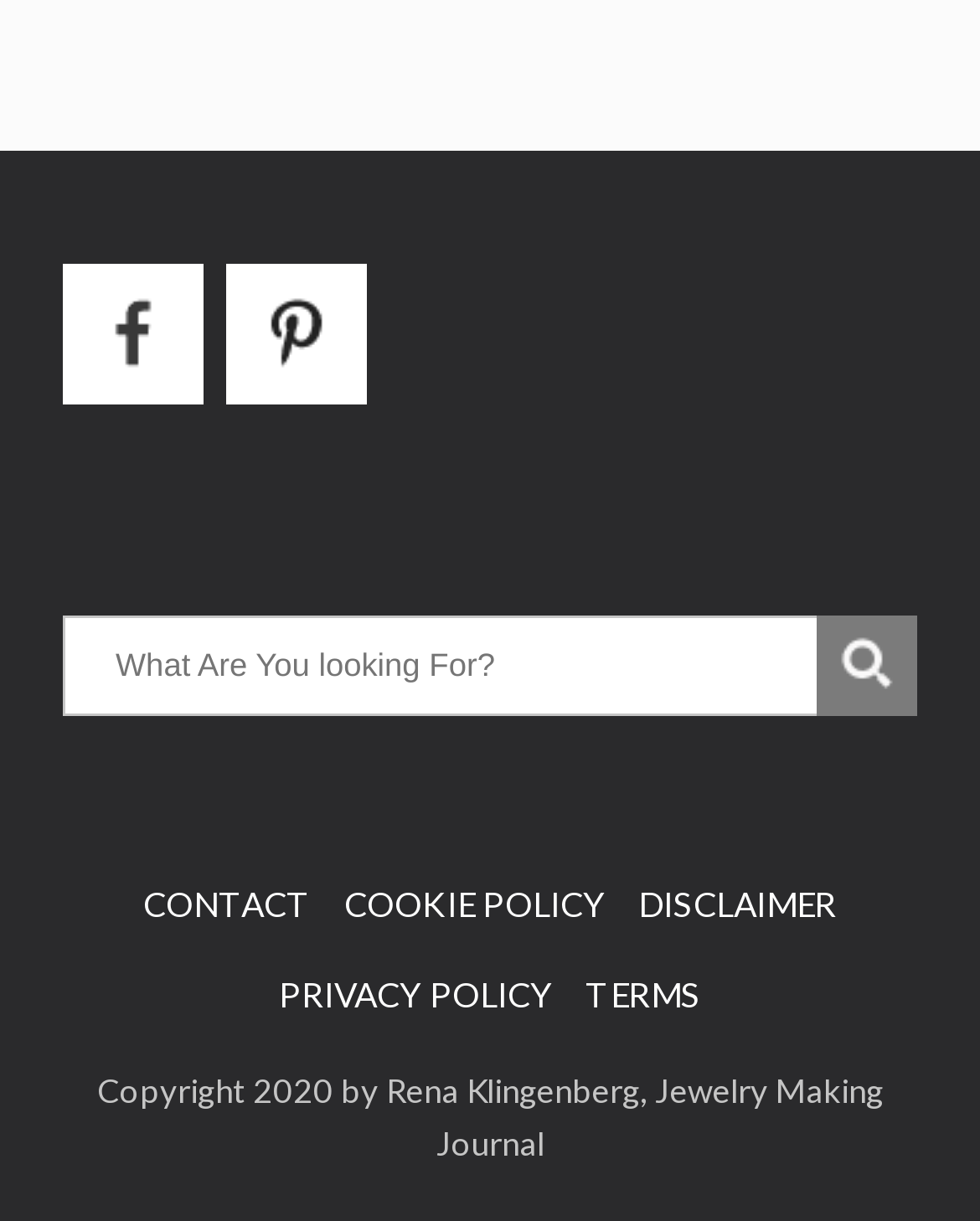Who owns the copyright of the website?
Please provide a full and detailed response to the question.

I found a static text at the bottom of the webpage which says 'Copyright 2020 by Rena Klingenberg, Jewelry Making Journal' which indicates that Rena Klingenberg owns the copyright of the website.